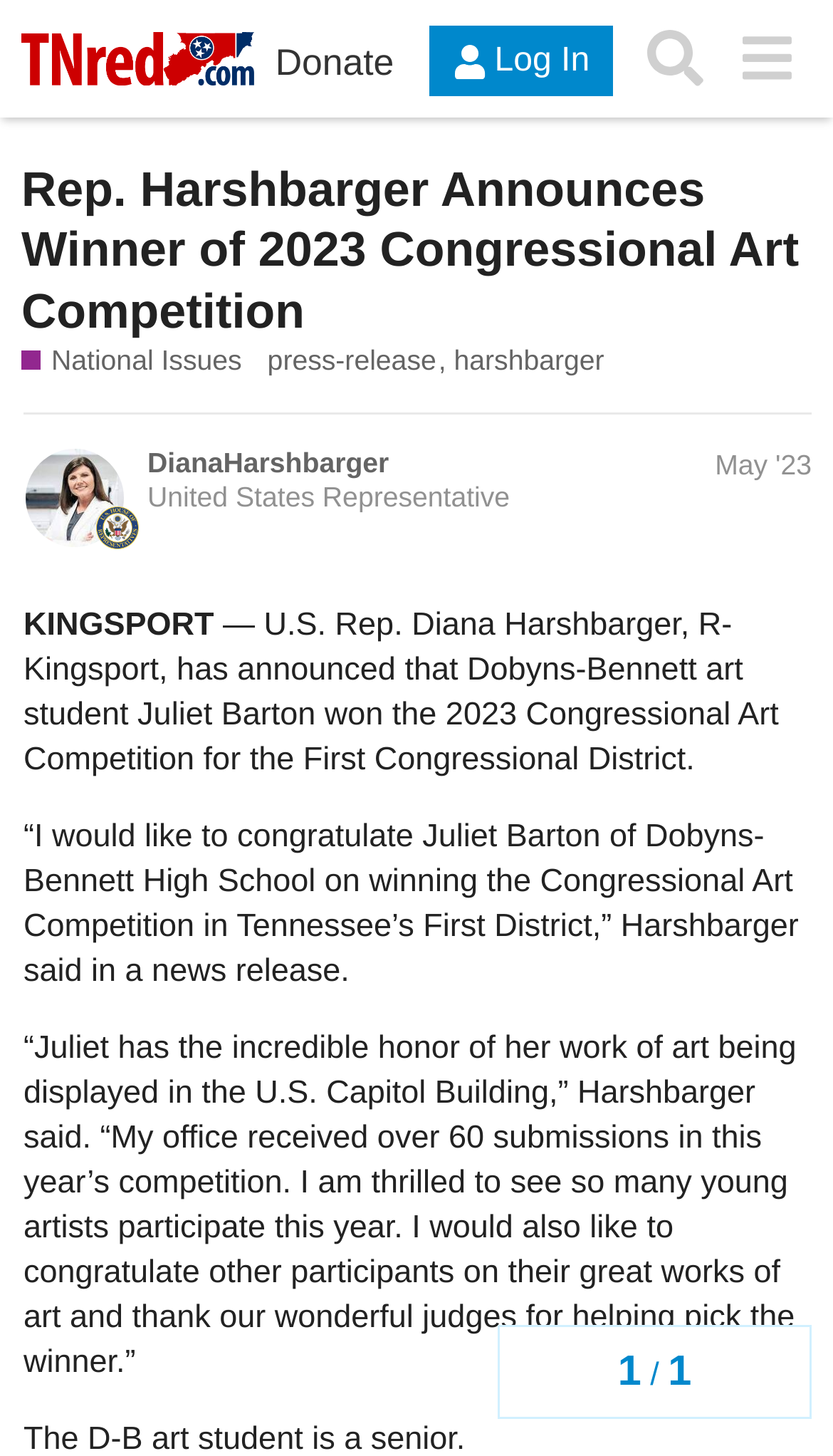Please give the bounding box coordinates of the area that should be clicked to fulfill the following instruction: "Share on Twitter". The coordinates should be in the format of four float numbers from 0 to 1, i.e., [left, top, right, bottom].

None